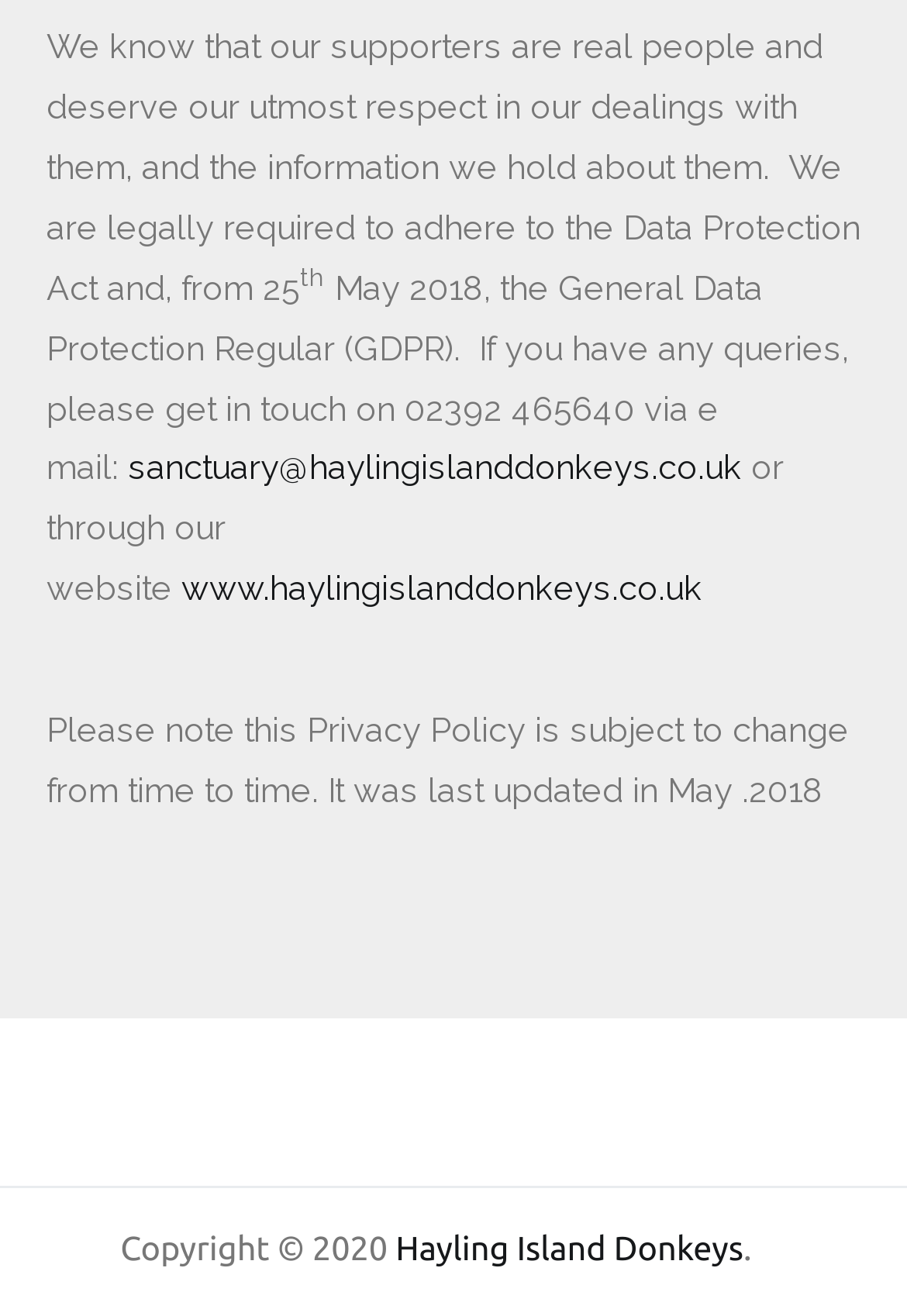Identify the bounding box for the UI element that is described as follows: "Hayling Island Donkeys".

[0.436, 0.935, 0.82, 0.964]